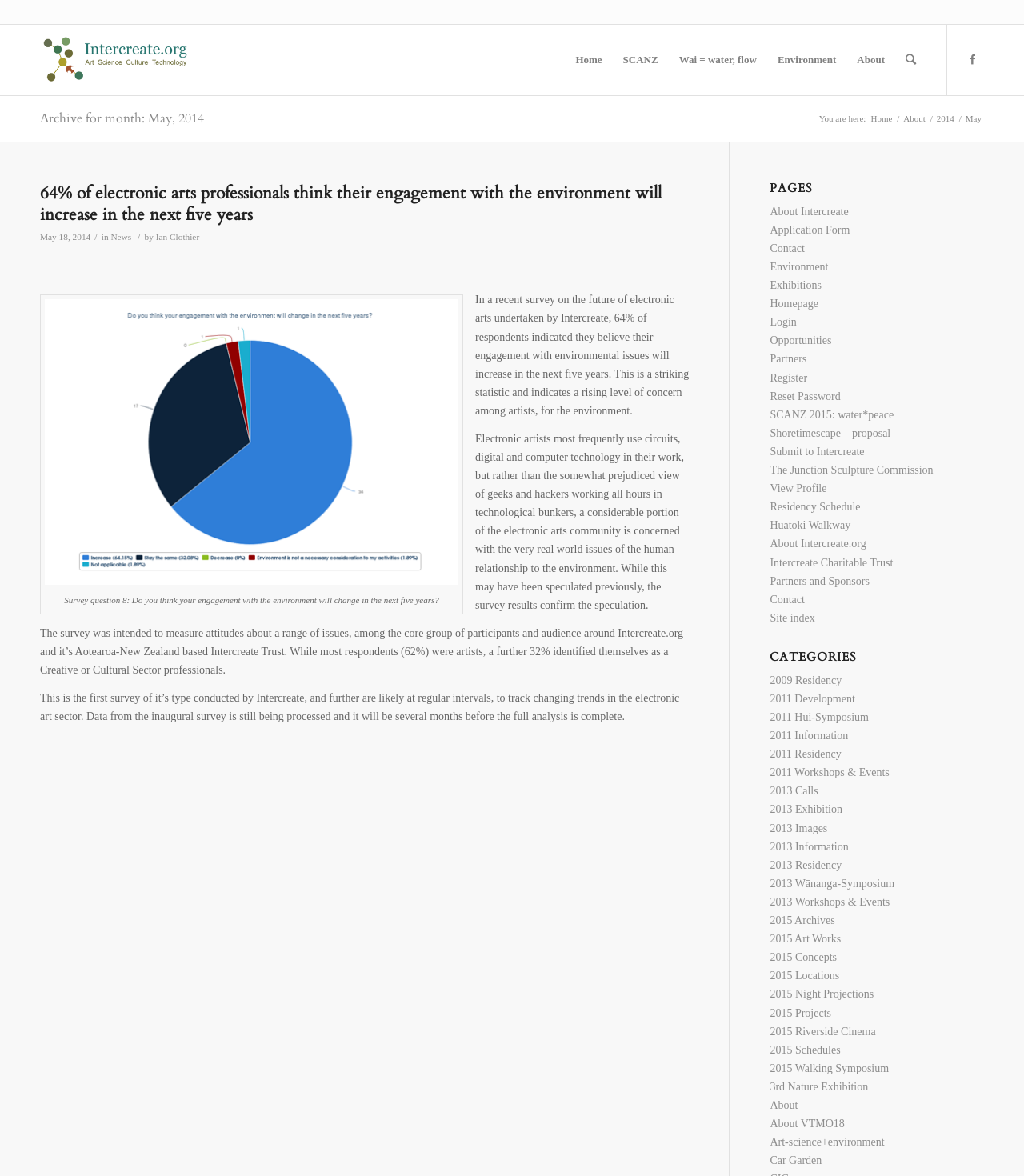Predict the bounding box for the UI component with the following description: "About Intercreate".

[0.752, 0.175, 0.829, 0.185]